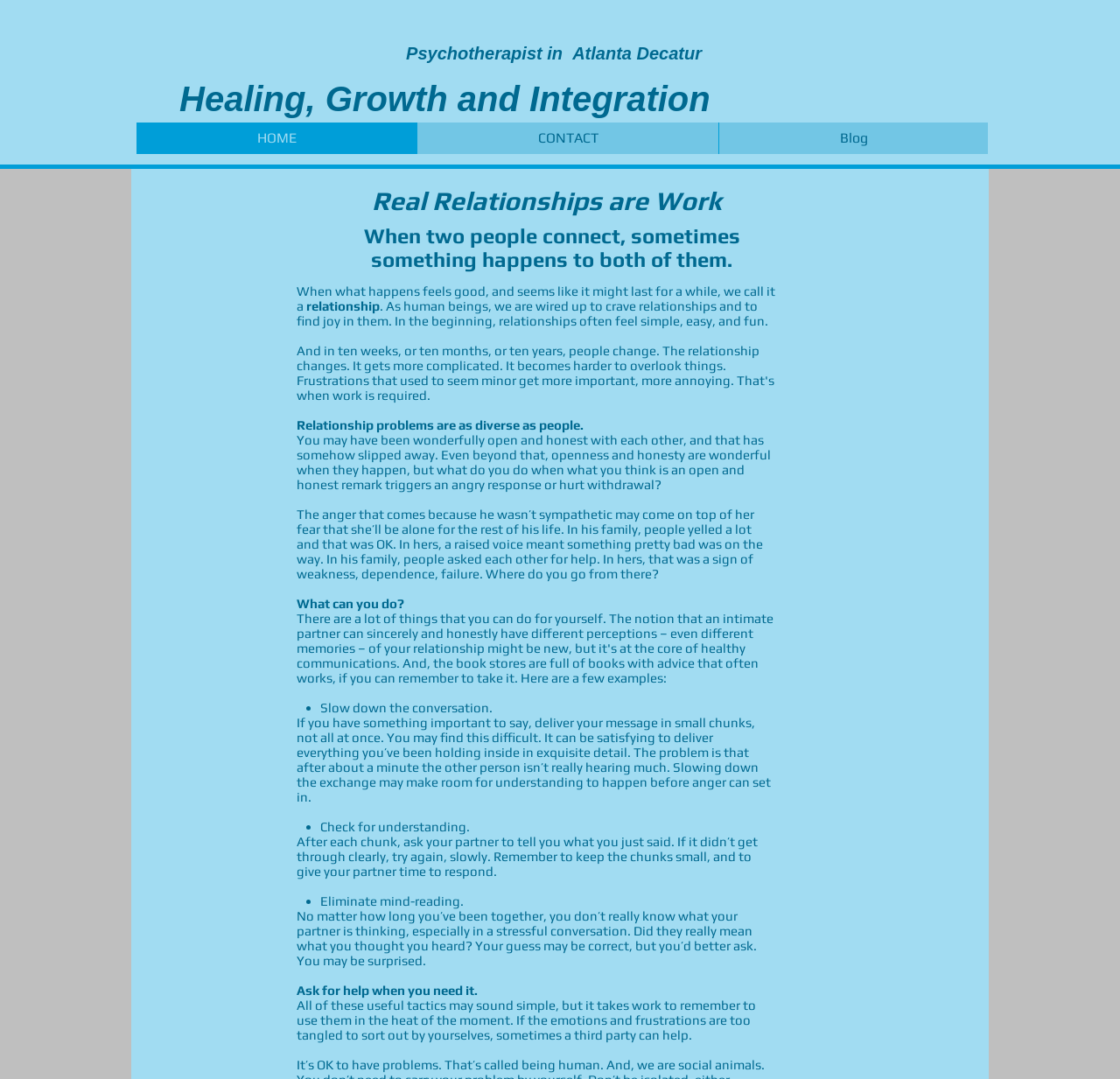Why is it important to ask for help in relationships?
Please use the image to provide an in-depth answer to the question.

The webpage suggests that sometimes, emotions and frustrations in relationships can become too tangled to sort out by oneself, and that's when a third party, like a psychotherapist, can help. Asking for help can provide a fresh perspective and guidance to navigate complex relationship issues.